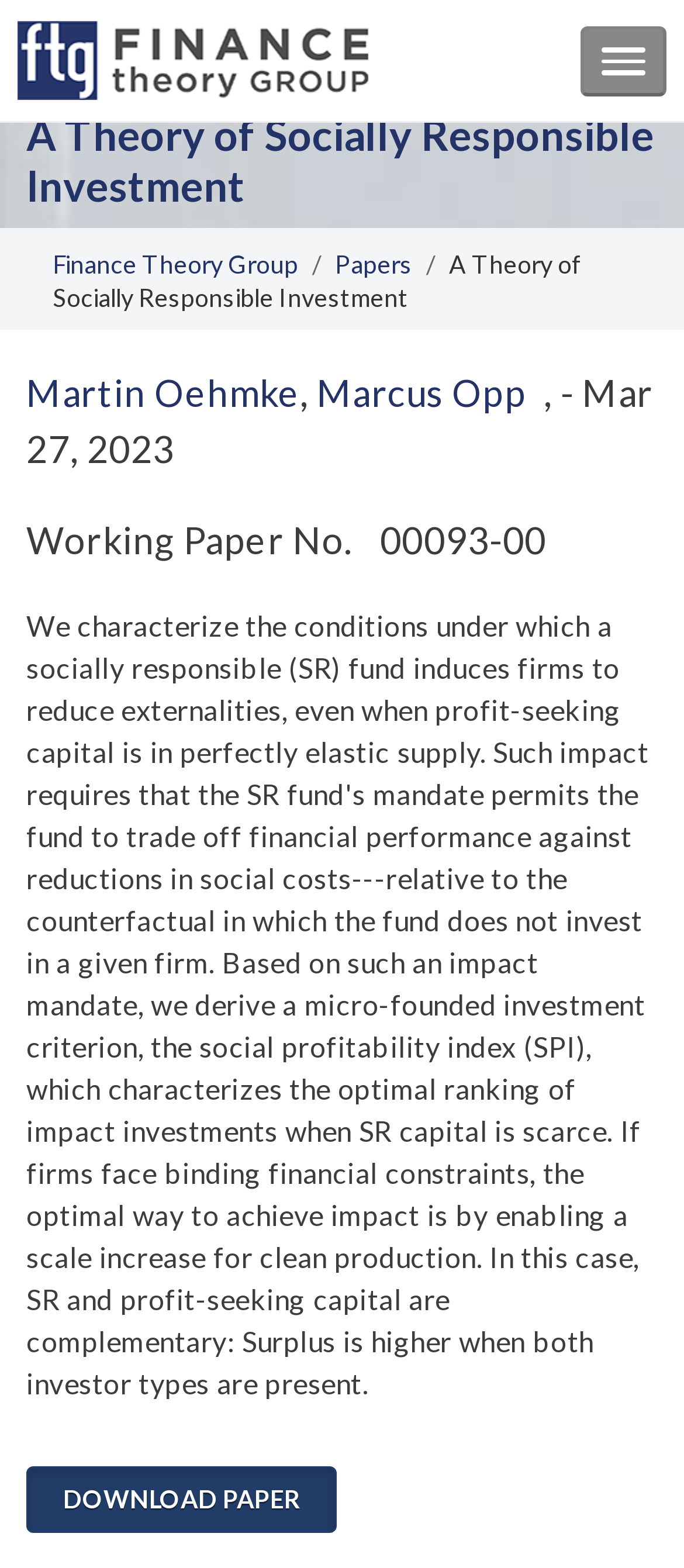What can I do with the paper?
Your answer should be a single word or phrase derived from the screenshot.

DOWNLOAD PAPER